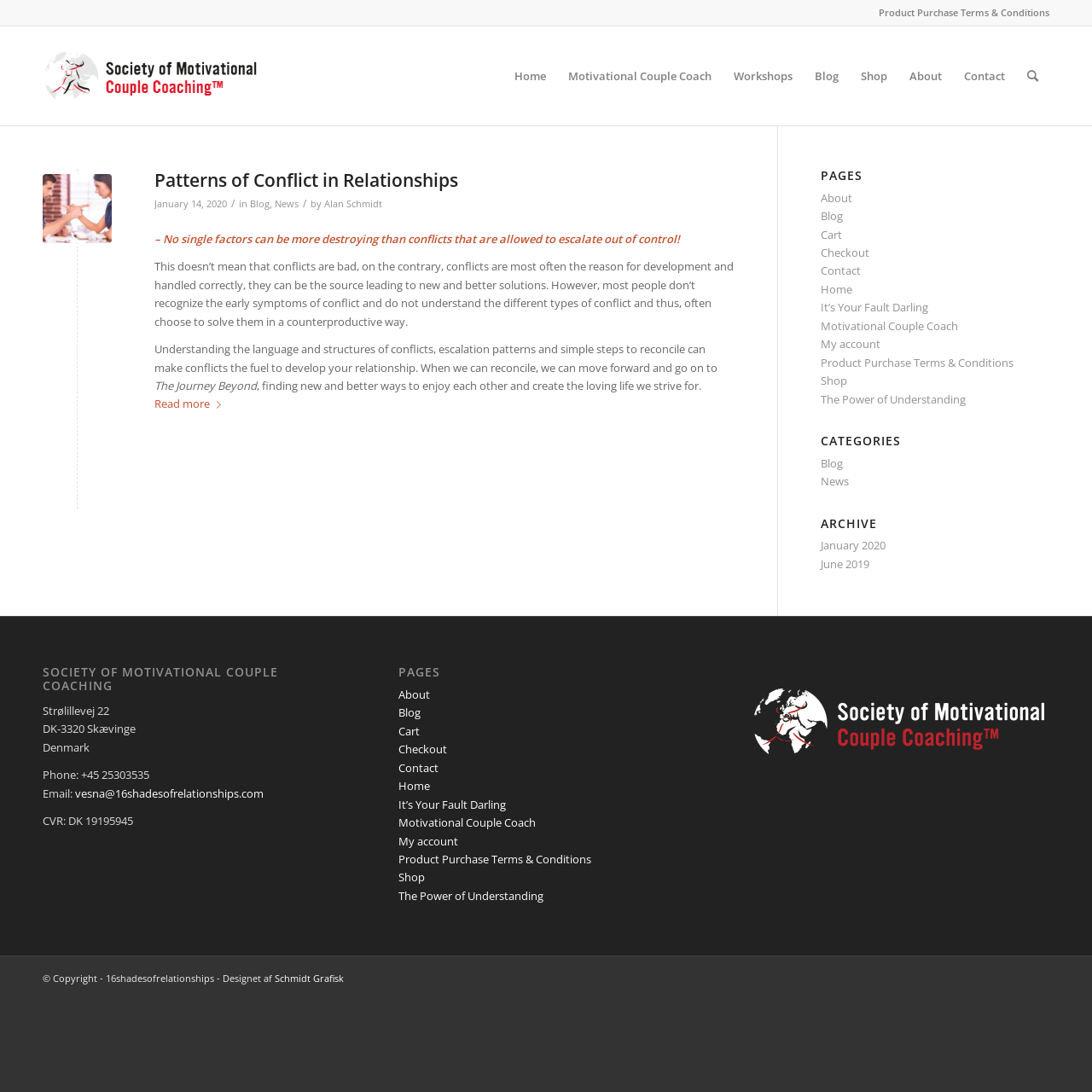Find the bounding box coordinates of the element to click in order to complete the given instruction: "Click on the 'Home' menu item."

[0.461, 0.024, 0.51, 0.115]